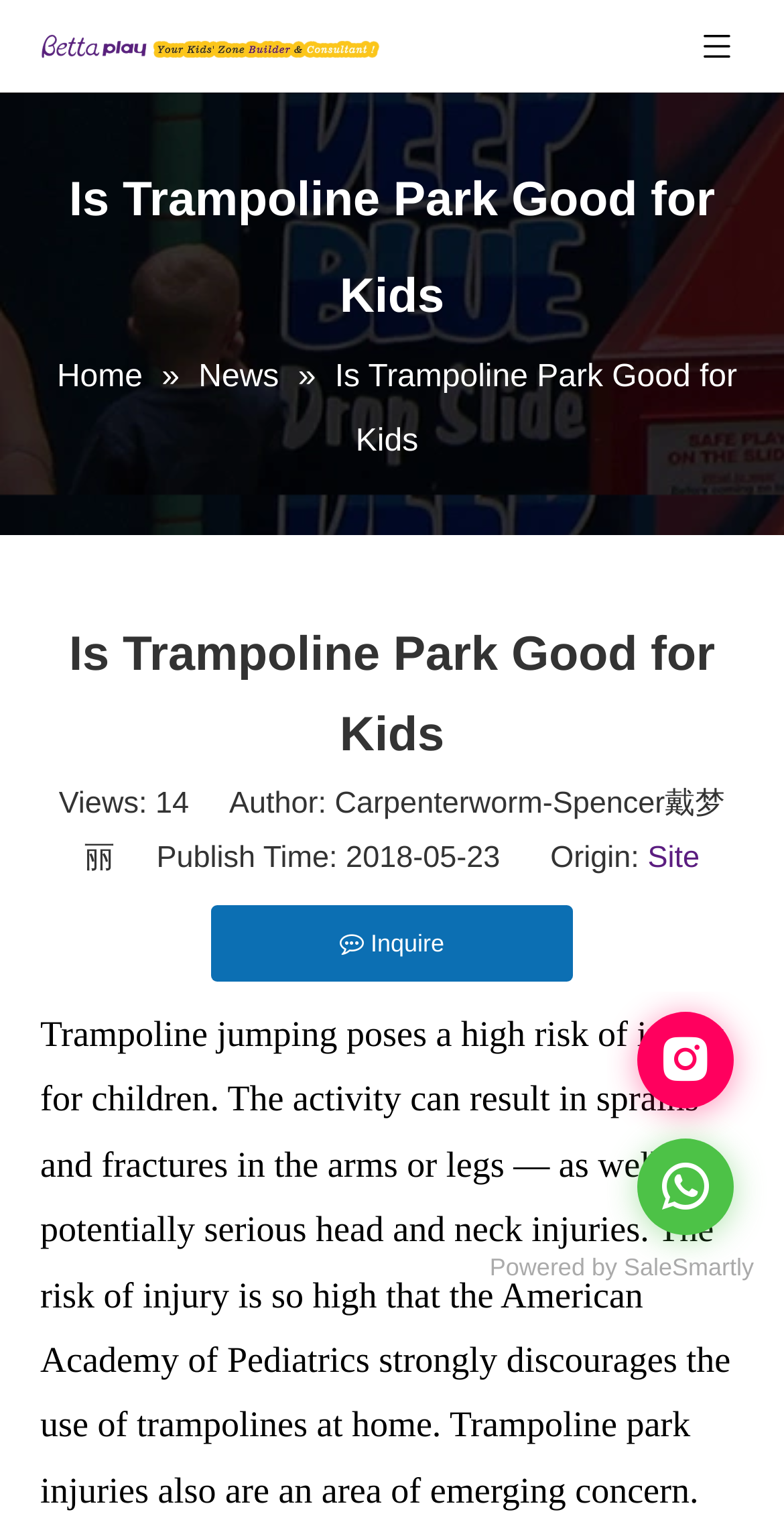Identify the bounding box of the HTML element described here: "Site". Provide the coordinates as four float numbers between 0 and 1: [left, top, right, bottom].

[0.826, 0.555, 0.892, 0.578]